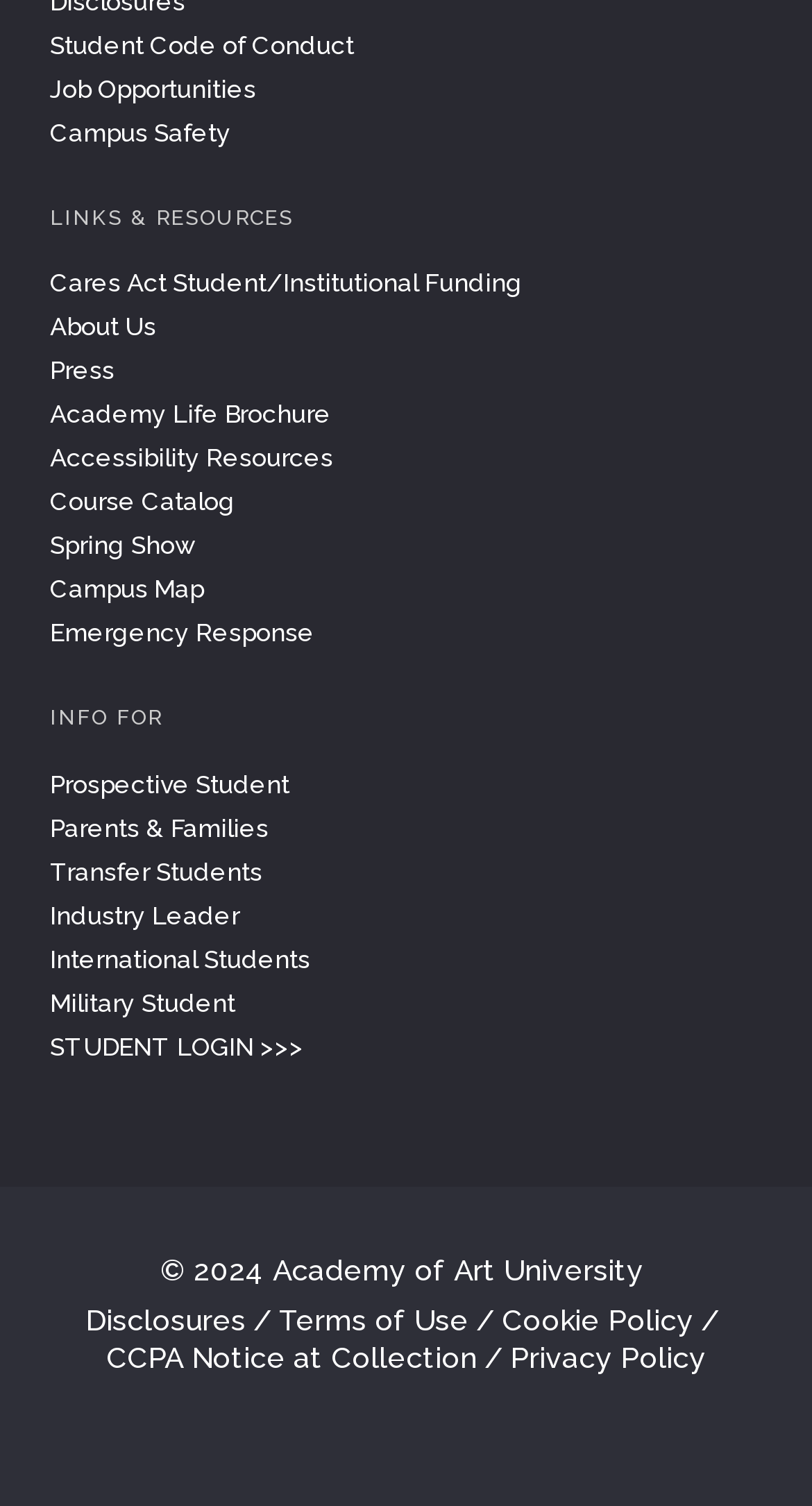From the screenshot, find the bounding box of the UI element matching this description: "Campus Safety". Supply the bounding box coordinates in the form [left, top, right, bottom], each a float between 0 and 1.

[0.062, 0.075, 0.697, 0.104]